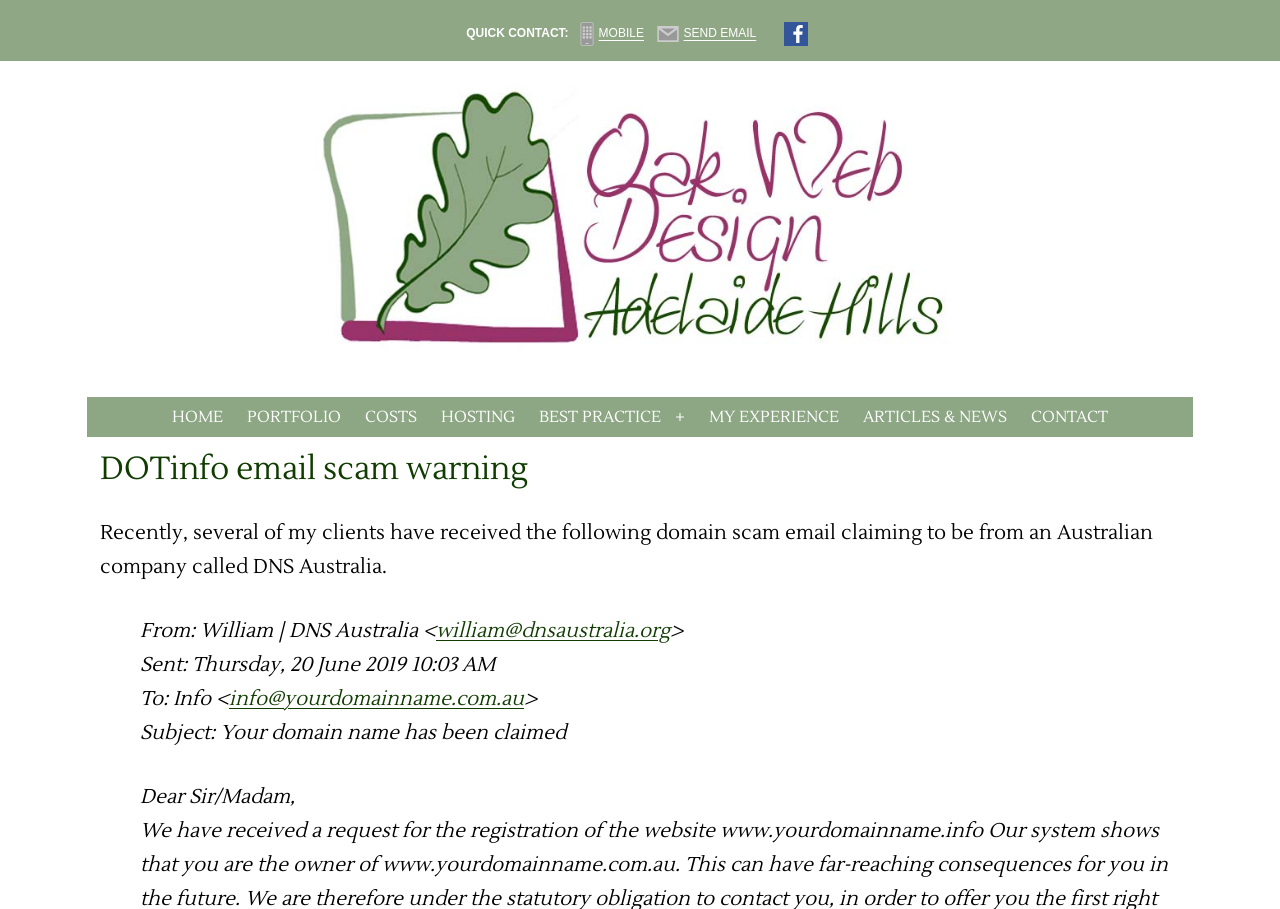How many social media links are there?
Please provide a comprehensive and detailed answer to the question.

I counted the social media links by looking at the top-right corner of the webpage, where I found a link to Facebook. There is only one social media link.